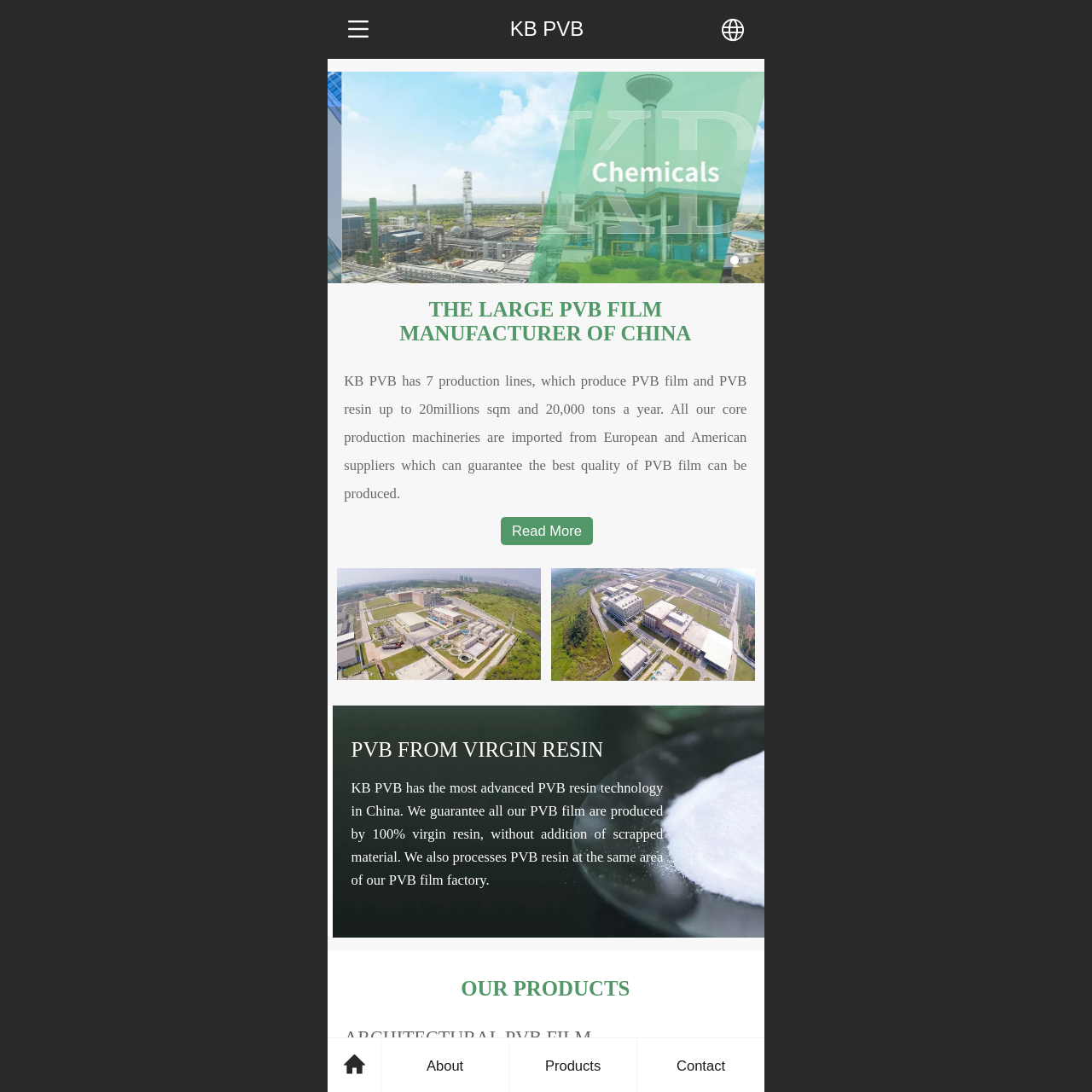How many links are there in the footer?
Respond to the question with a single word or phrase according to the image.

4